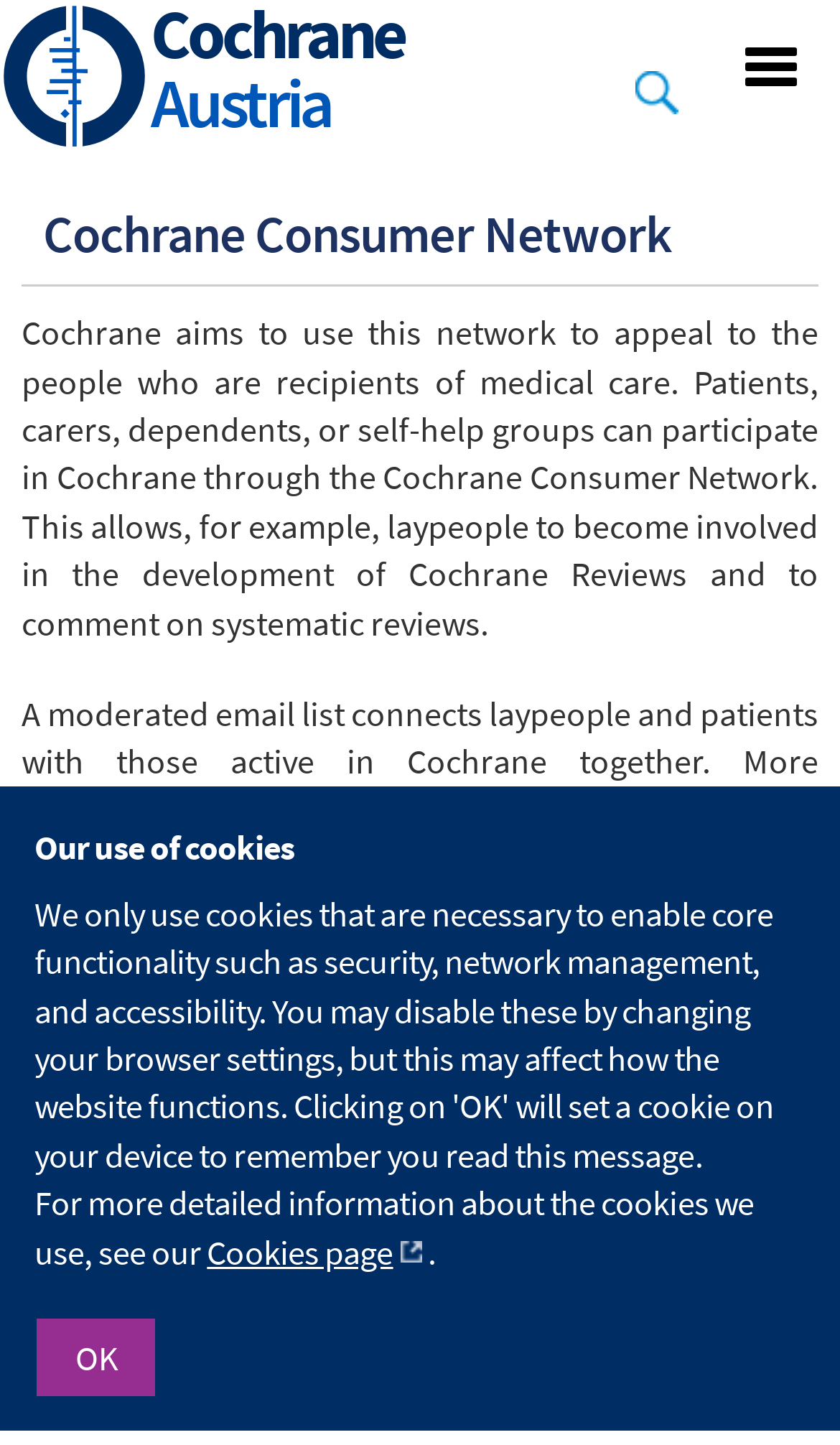Determine the bounding box coordinates of the region to click in order to accomplish the following instruction: "Go to the home page". Provide the coordinates as four float numbers between 0 and 1, specifically [left, top, right, bottom].

[0.0, 0.0, 0.179, 0.112]